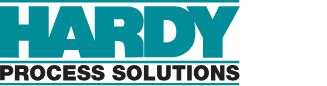Where is the logo likely to be displayed?
Answer the question using a single word or phrase, according to the image.

Company website